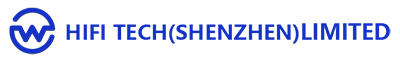Look at the image and give a detailed response to the following question: What kind of image does the logo convey?

The logo conveys a modern and professional image because the caption states that the clean design and vibrant color enhance its visibility, making it suitable for a tech-oriented company.